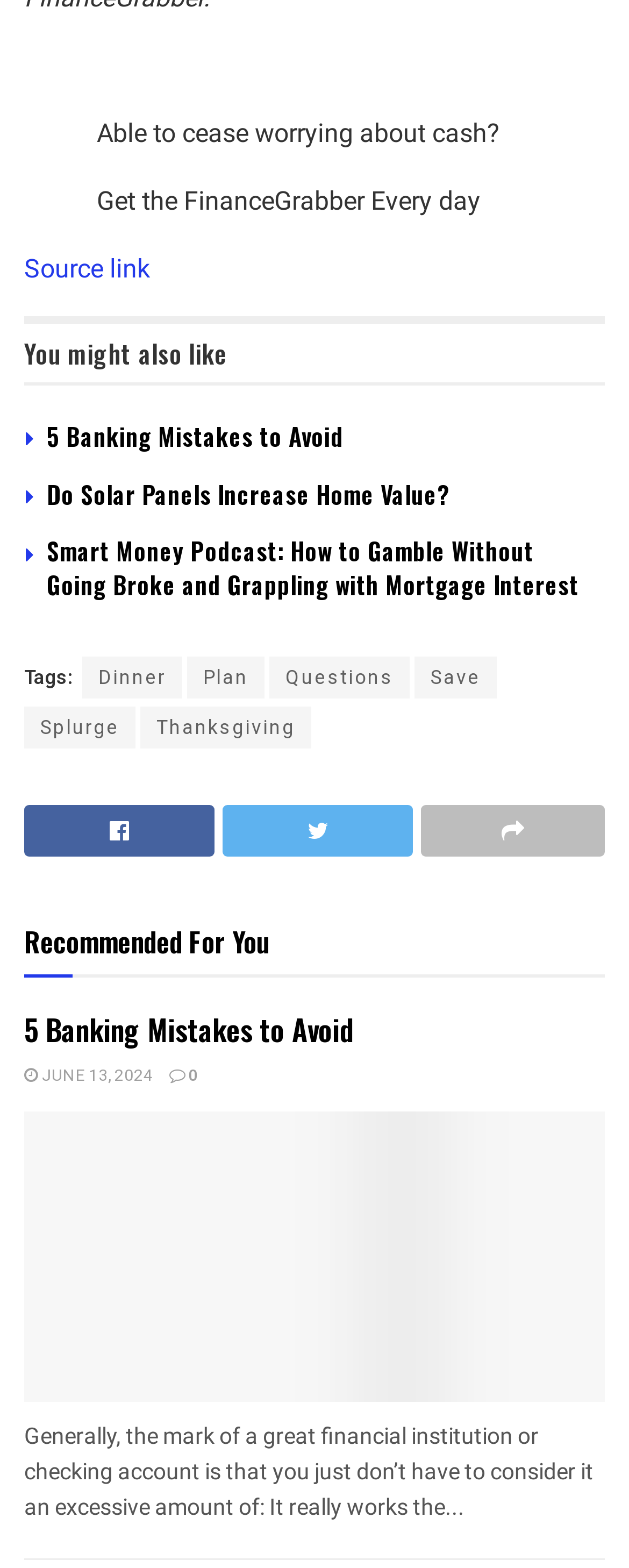Please specify the bounding box coordinates for the clickable region that will help you carry out the instruction: "Listen to 'Smart Money Podcast: How to Gamble Without Going Broke and Grappling with Mortgage Interest'".

[0.074, 0.339, 0.921, 0.384]